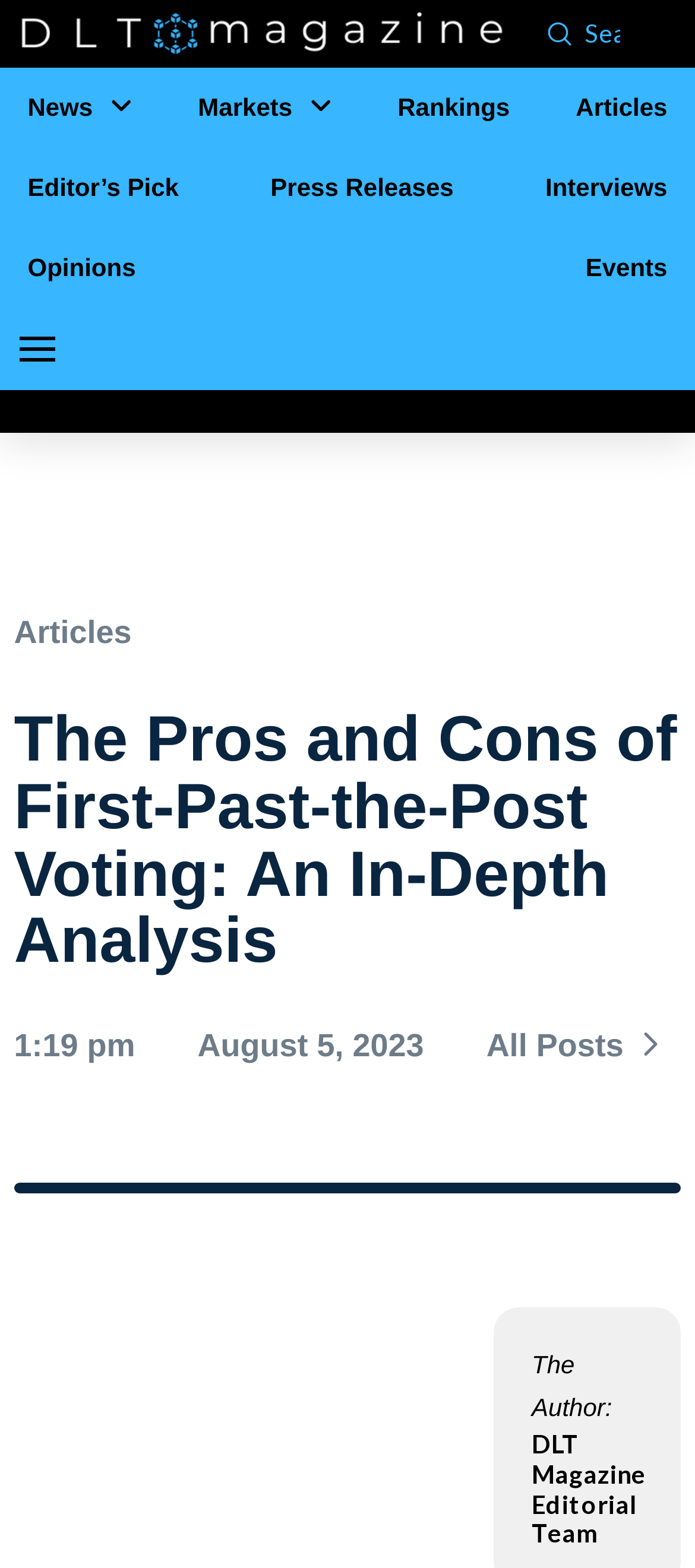Explain the webpage's design and content in an elaborate manner.

This webpage is an in-depth analysis of the pros and cons of the first-past-the-post (FPTP) voting system in the context of distributed ledger technology (DLT). 

At the top of the page, there is a large image that spans about three-quarters of the width. To the right of the image, there is a search bar with a submit button. Above the search bar, there are several links to different sections of the website, including News, Markets, Rankings, Articles, and Editor's Pick. 

Below the image, there is a row of links to various categories, including Press Releases, Interviews, Opinions, and Events. 

On the left side of the page, there is a button to toggle off-canvas content. Below this button, there is a notification asking users to enter a CoinGecko Free API Key to enable a plugin. 

The main content of the page begins with a heading that matches the title of the webpage. Below the heading, there is a timestamp and a date, indicating when the article was published. 

The article itself is not summarized in the accessibility tree, but it likely takes up the majority of the page. At the bottom of the article, there is a link to "All Posts" and a section that credits the author, identified as the DLT Magazine Editorial Team.